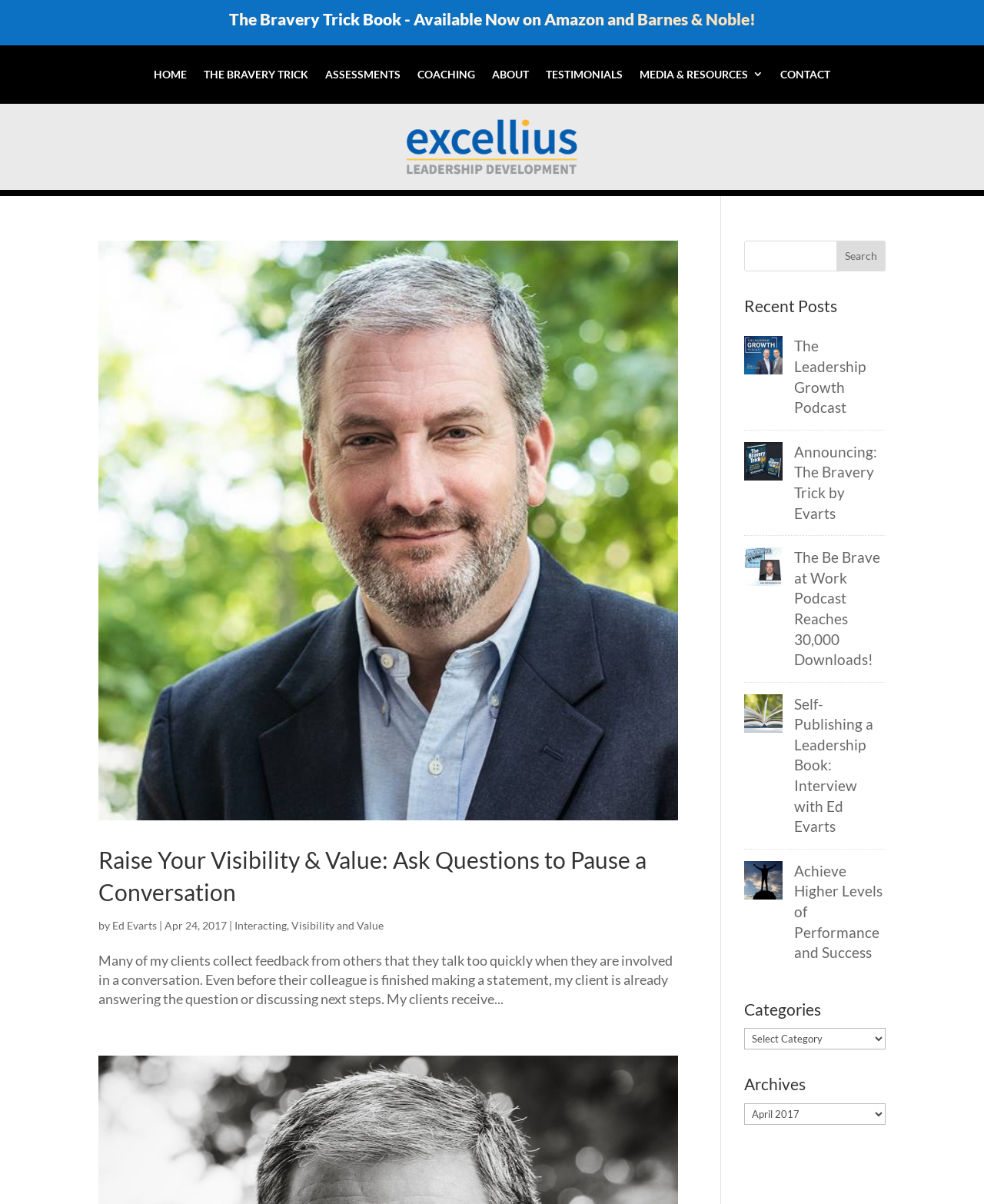Extract the bounding box of the UI element described as: "Media & Resources".

[0.65, 0.056, 0.776, 0.073]